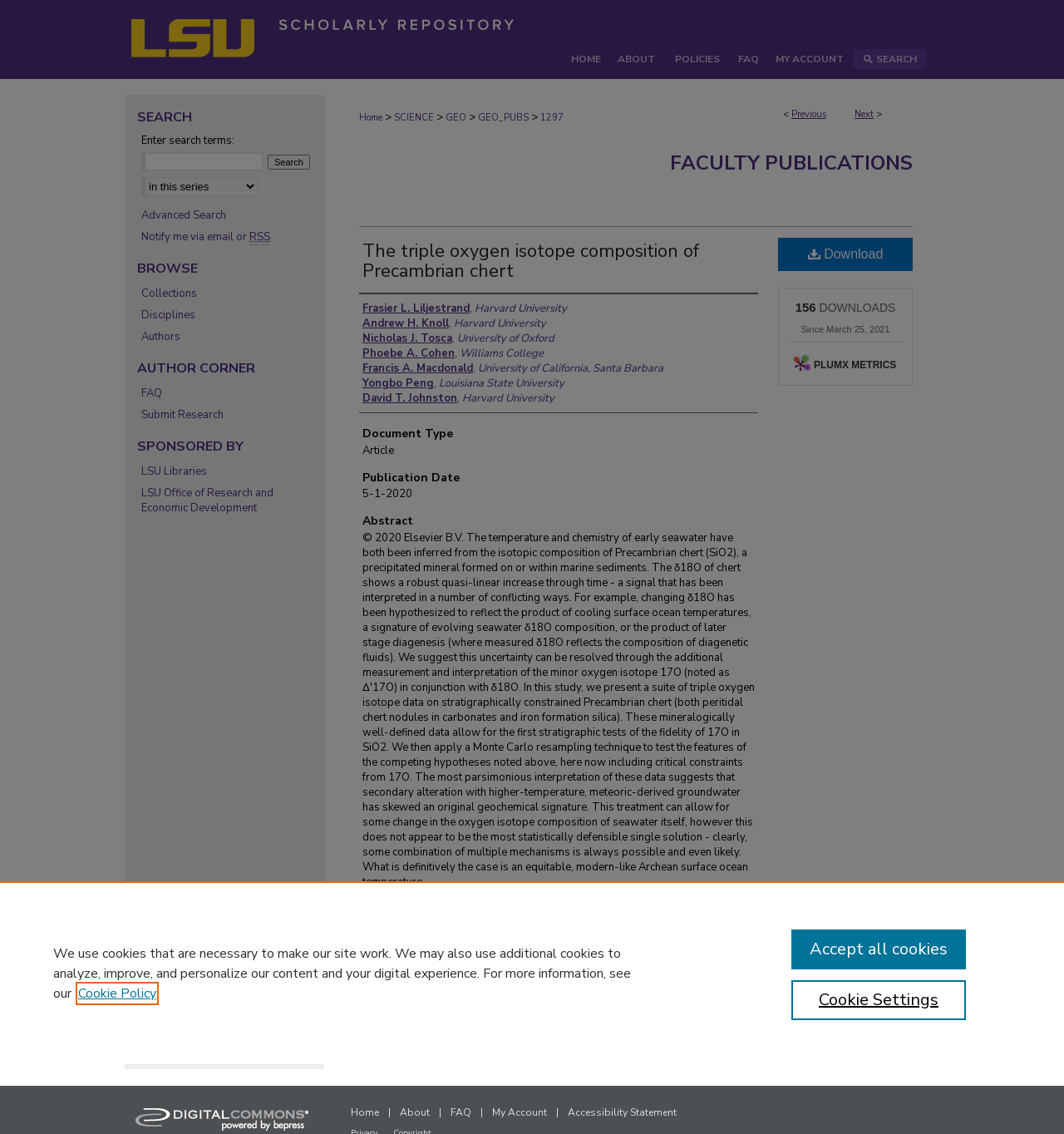Please identify the bounding box coordinates of the element I should click to complete this instruction: 'Download the document'. The coordinates should be given as four float numbers between 0 and 1, like this: [left, top, right, bottom].

[0.731, 0.21, 0.858, 0.239]